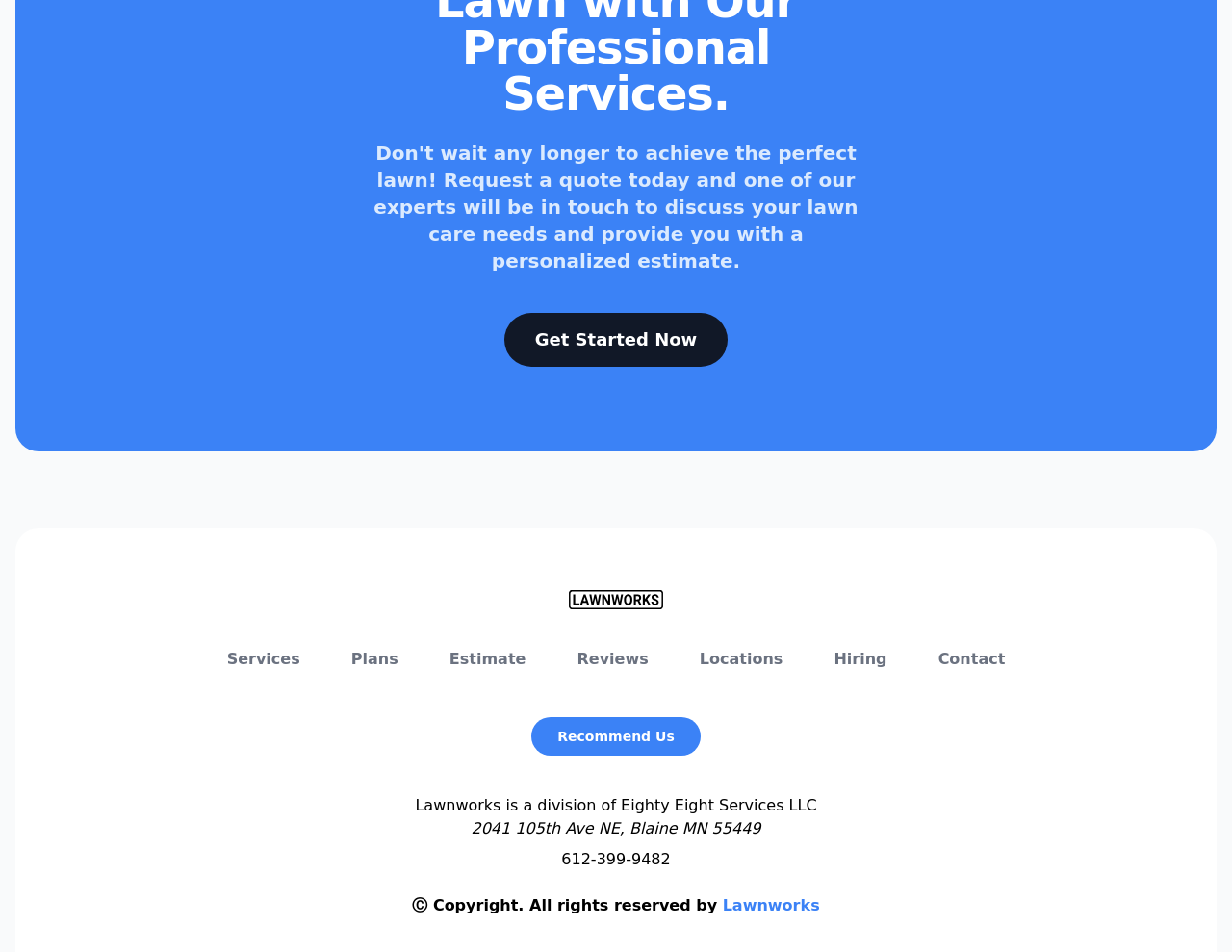Examine the screenshot and answer the question in as much detail as possible: How many links are in the navigation menu?

The navigation menu contains links to 'Services', 'Plans', 'Estimate', 'Reviews', 'Locations', 'Hiring', and 'Contact', which totals 7 links.